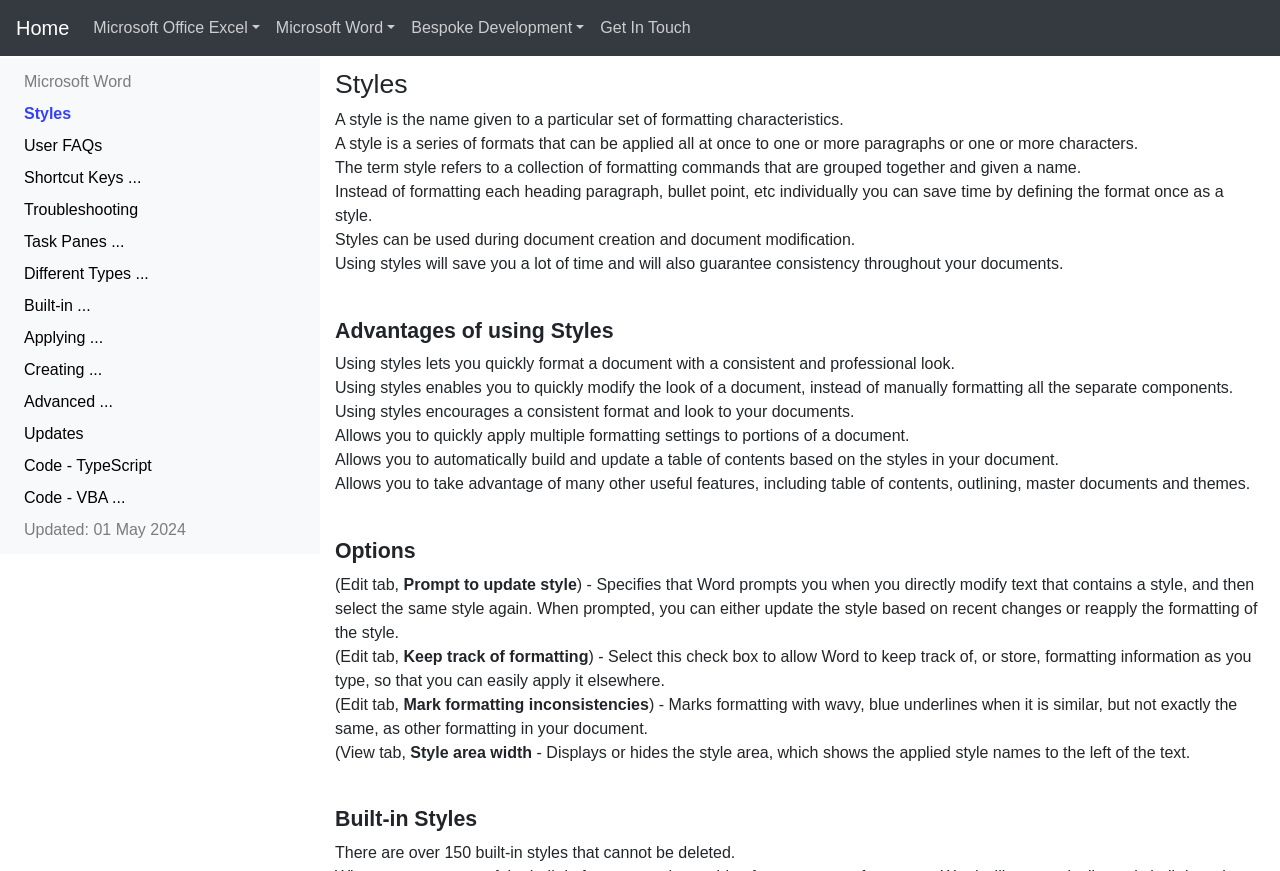How many built-in styles are available in Microsoft Word?
Refer to the image and respond with a one-word or short-phrase answer.

Over 150